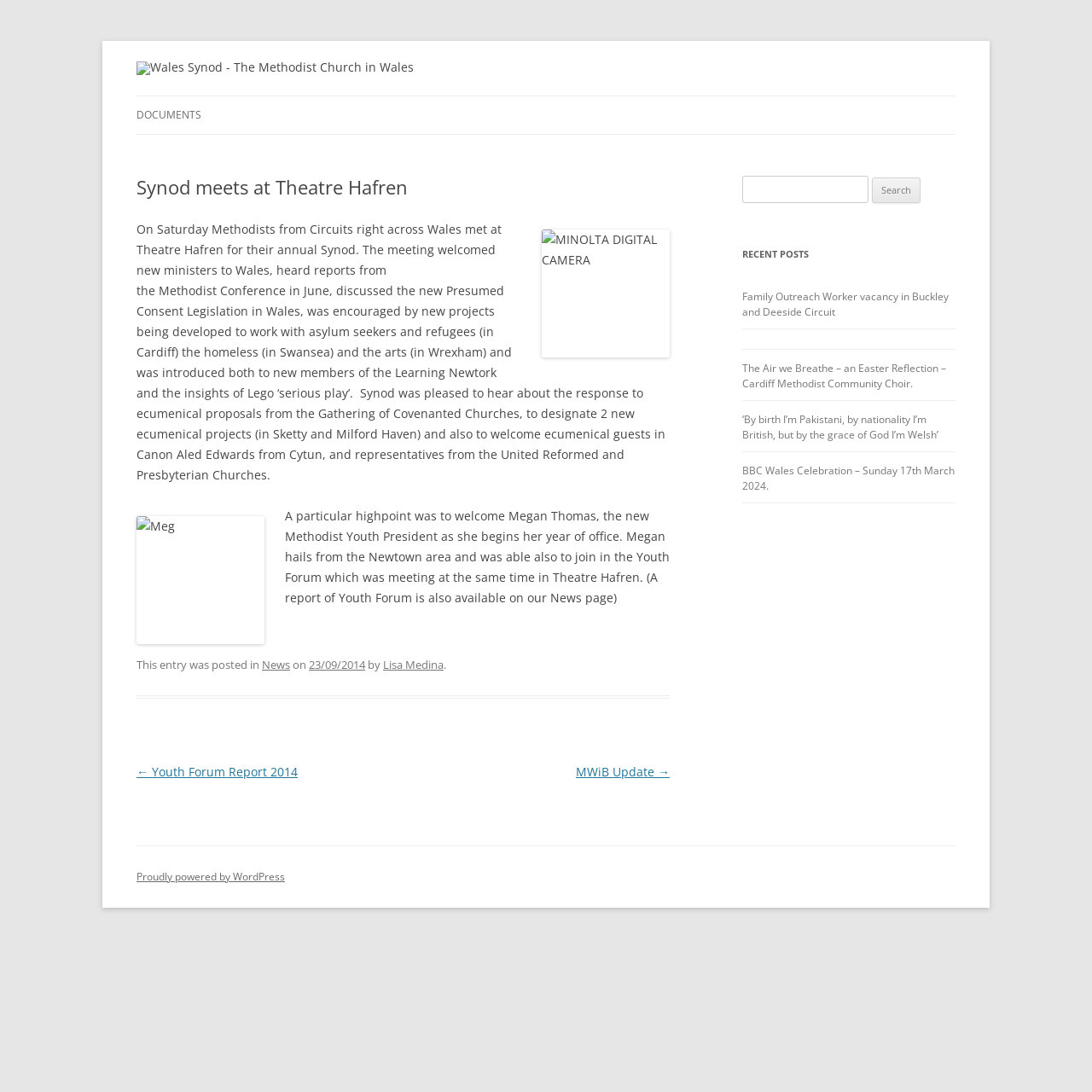From the element description: "23/09/2014", extract the bounding box coordinates of the UI element. The coordinates should be expressed as four float numbers between 0 and 1, in the order [left, top, right, bottom].

[0.283, 0.601, 0.334, 0.615]